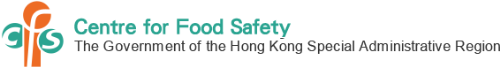Summarize the image with a detailed description that highlights all prominent details.

The image features the logo of the "Centre for Food Safety," a branch of the Government of the Hong Kong Special Administrative Region. The logo is designed with a combination of green and orange colors, featuring stylized imagery that suggests safety and health in food consumption. Below the logo, the full name of the center is displayed in a clear, professional font, emphasizing its role in ensuring food safety and public health standards in Hong Kong. This imagery aligns with the center's mission to promote food safety, regulate harmful substances, and provide vital information to the public.